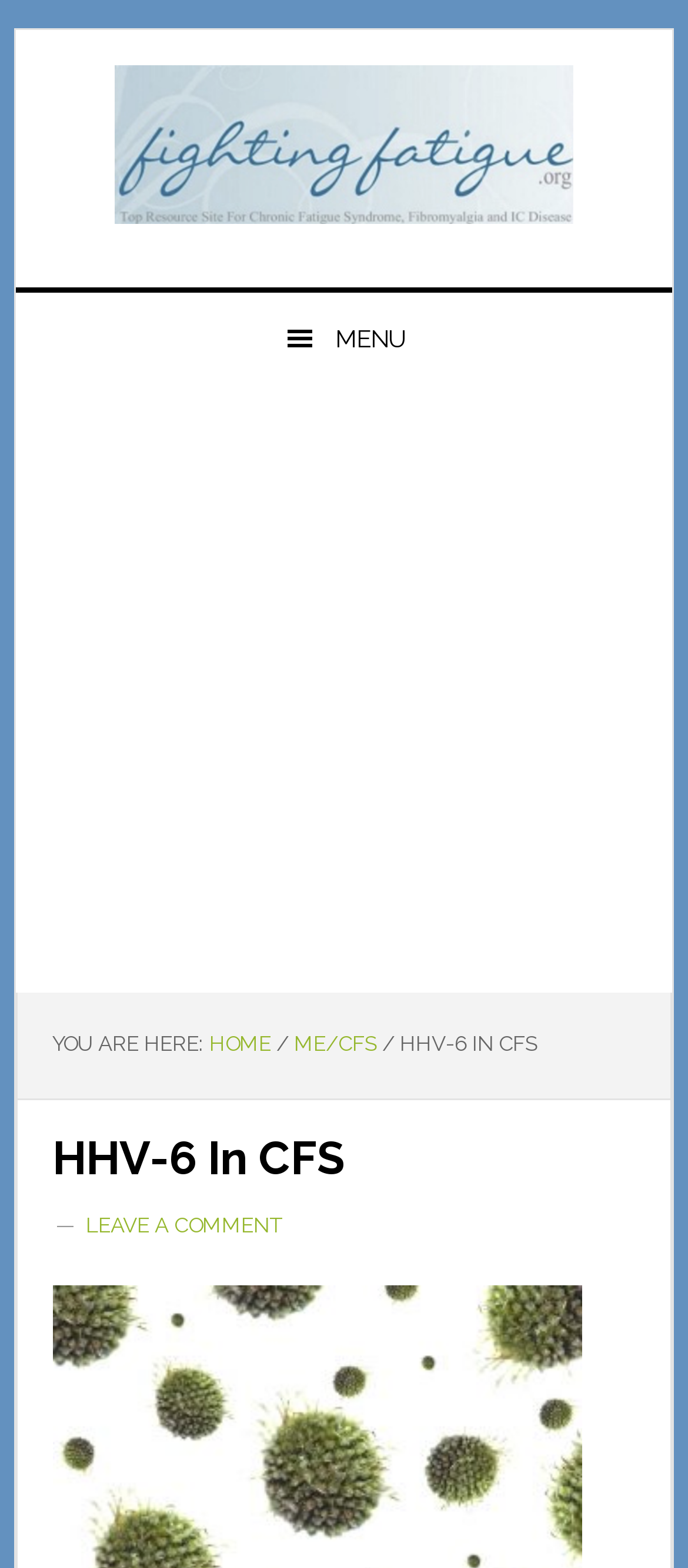Please determine the heading text of this webpage.

HHV-6 In CFS